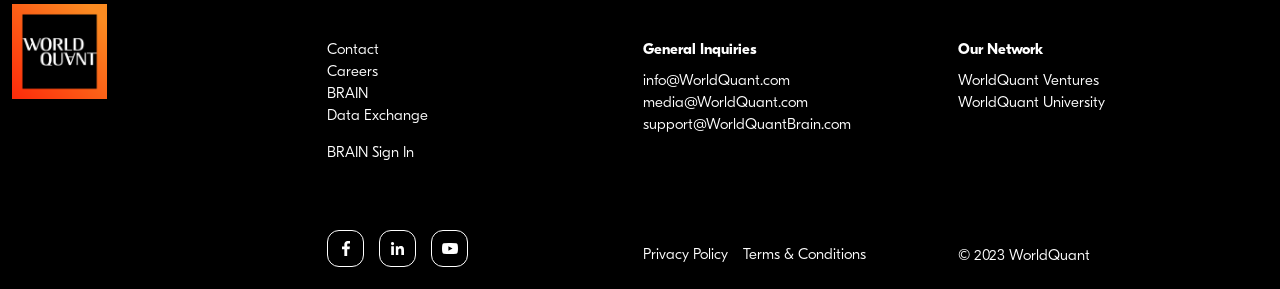Please specify the coordinates of the bounding box for the element that should be clicked to carry out this instruction: "Check the Privacy Policy". The coordinates must be four float numbers between 0 and 1, formatted as [left, top, right, bottom].

[0.502, 0.855, 0.568, 0.92]